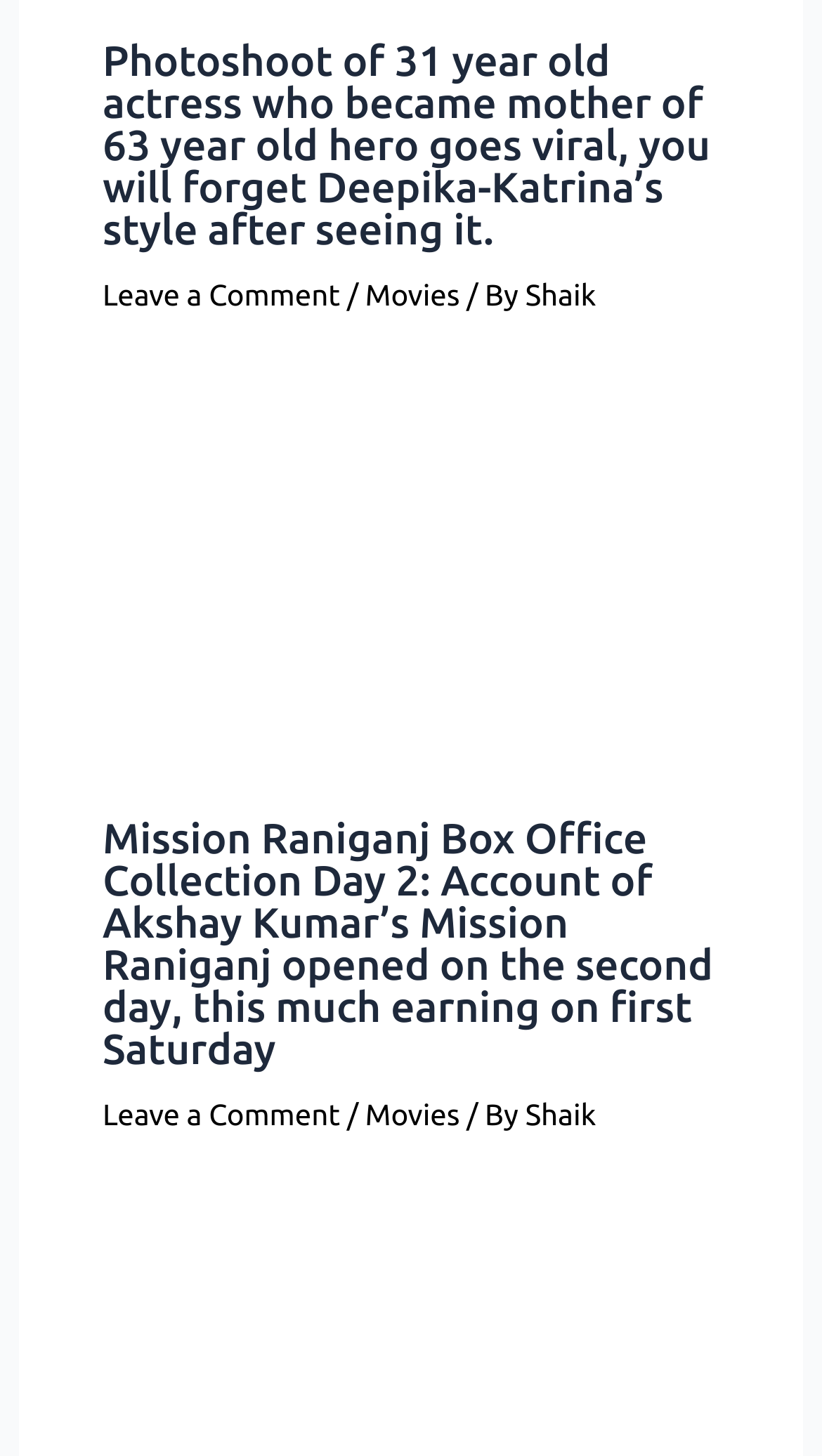What is the title of the second article?
Provide an in-depth and detailed explanation in response to the question.

I looked at the second article element [429] and found a heading with the text 'Mission Raniganj Box Office Collection Day 2: Account of Akshay Kumar’s Mission Raniganj opened on the second day, this much earning on first Saturday' [381], which is the title of the second article.